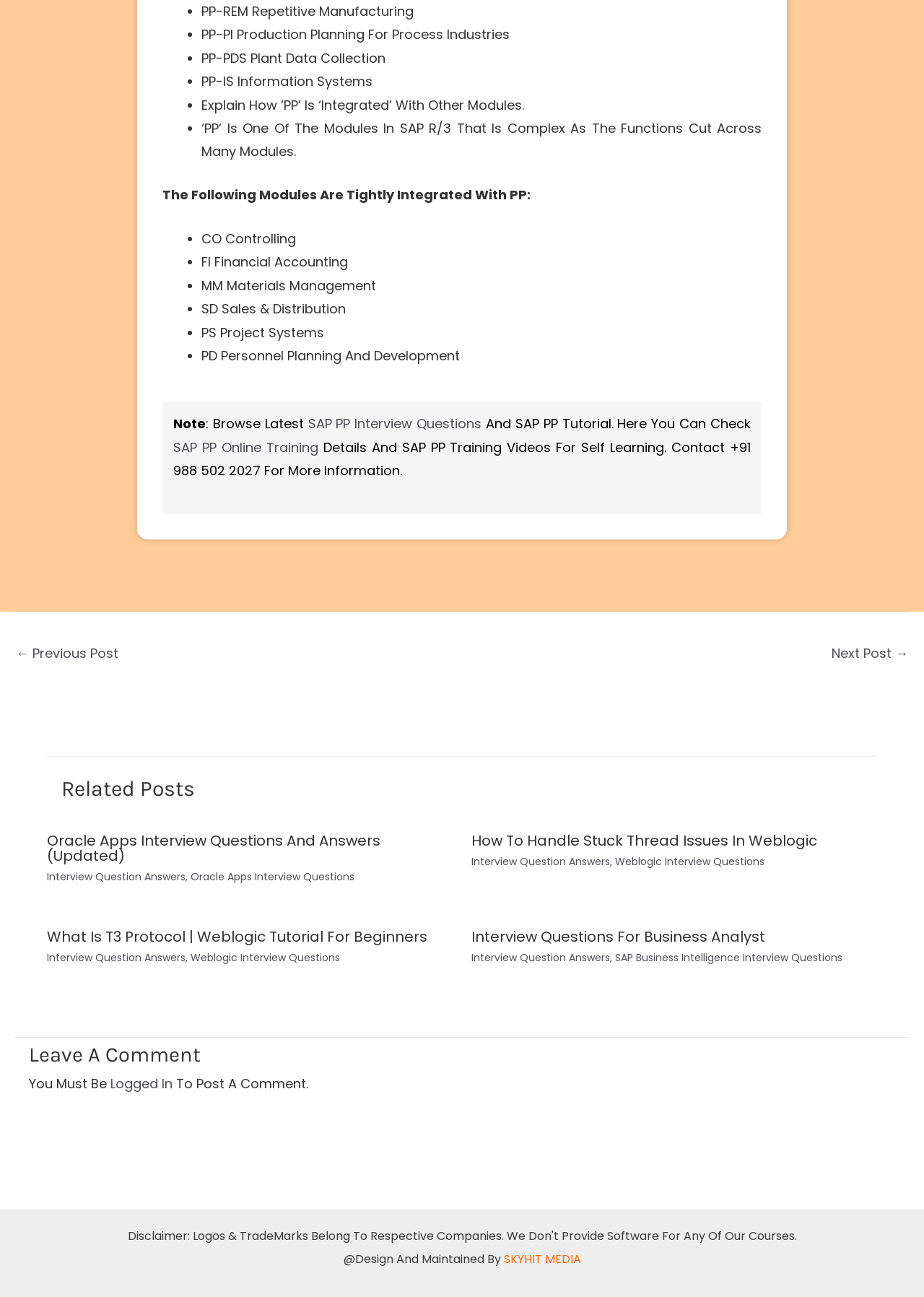Determine the bounding box coordinates of the clickable region to execute the instruction: "Click on 'SAP PP Interview Questions'". The coordinates should be four float numbers between 0 and 1, denoted as [left, top, right, bottom].

[0.333, 0.32, 0.521, 0.334]